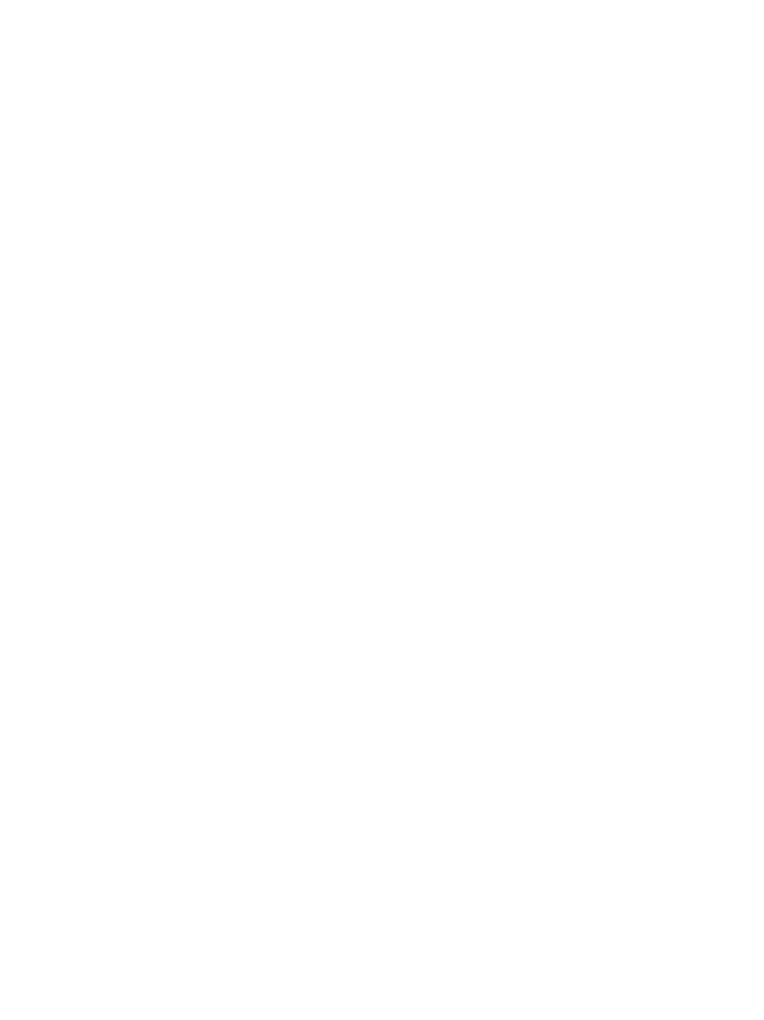Capture every detail in the image and describe it fully.

The image features a dog named "Smiley," depicted in a warm and cheerful manner, embodying the joy and positivity that comes with fostering animals. This friendly dog represents the potential of shelter pets to transition into loving homes, as emphasized in the accompanying text. The overarching theme is the emotional journey of fostering dogs, where caregivers enjoy the companionship and joy of nurturing animals while also facing the bittersweet moment of saying goodbye once they are adopted. The image serves as a heartwarming reminder of the impact of fostering on both the animals and their caretakers, encapsulating the love and hope involved in finding forever homes for these deserving pets.